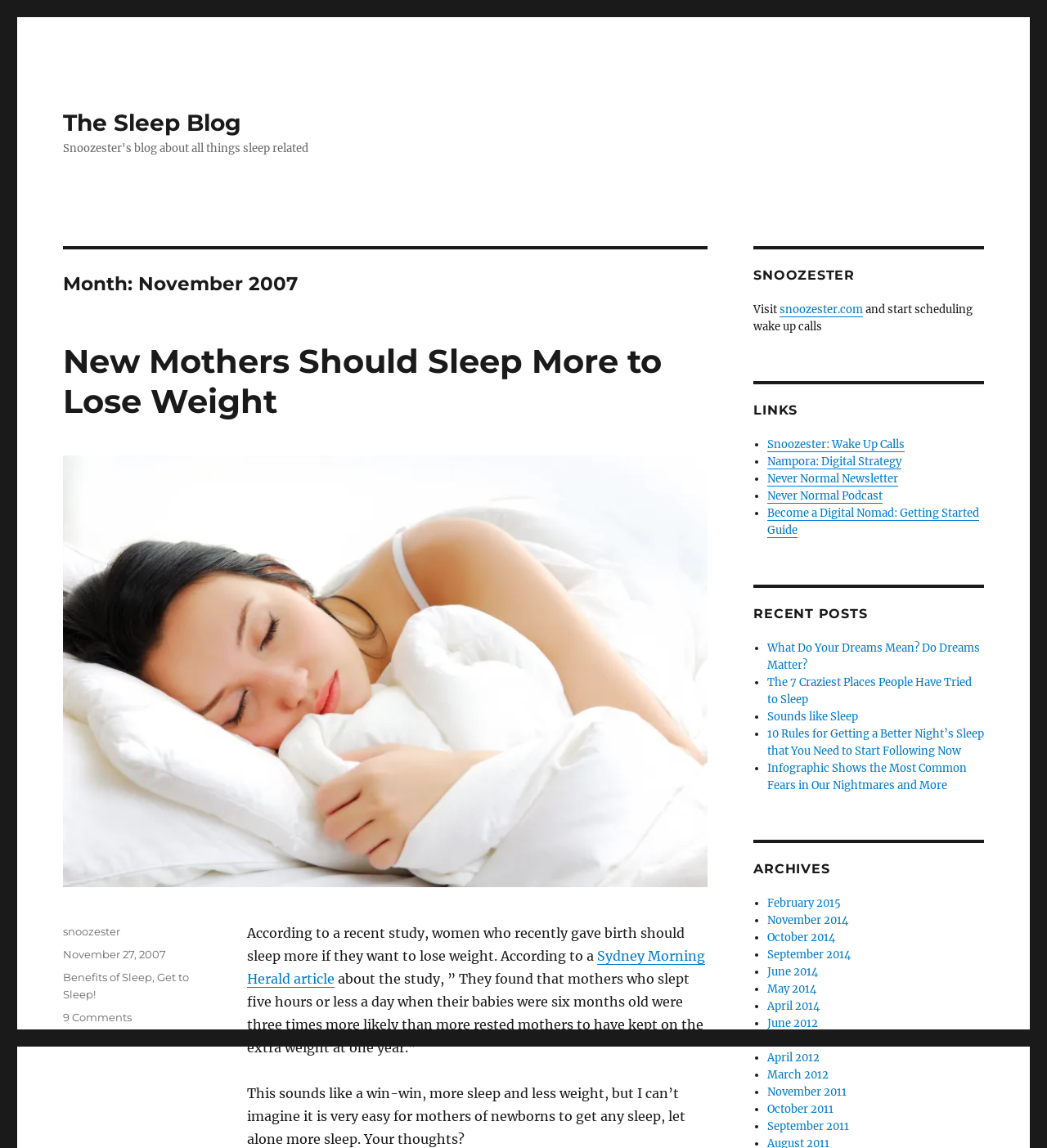Identify the bounding box of the HTML element described as: "Get to Sleep!".

[0.06, 0.845, 0.181, 0.872]